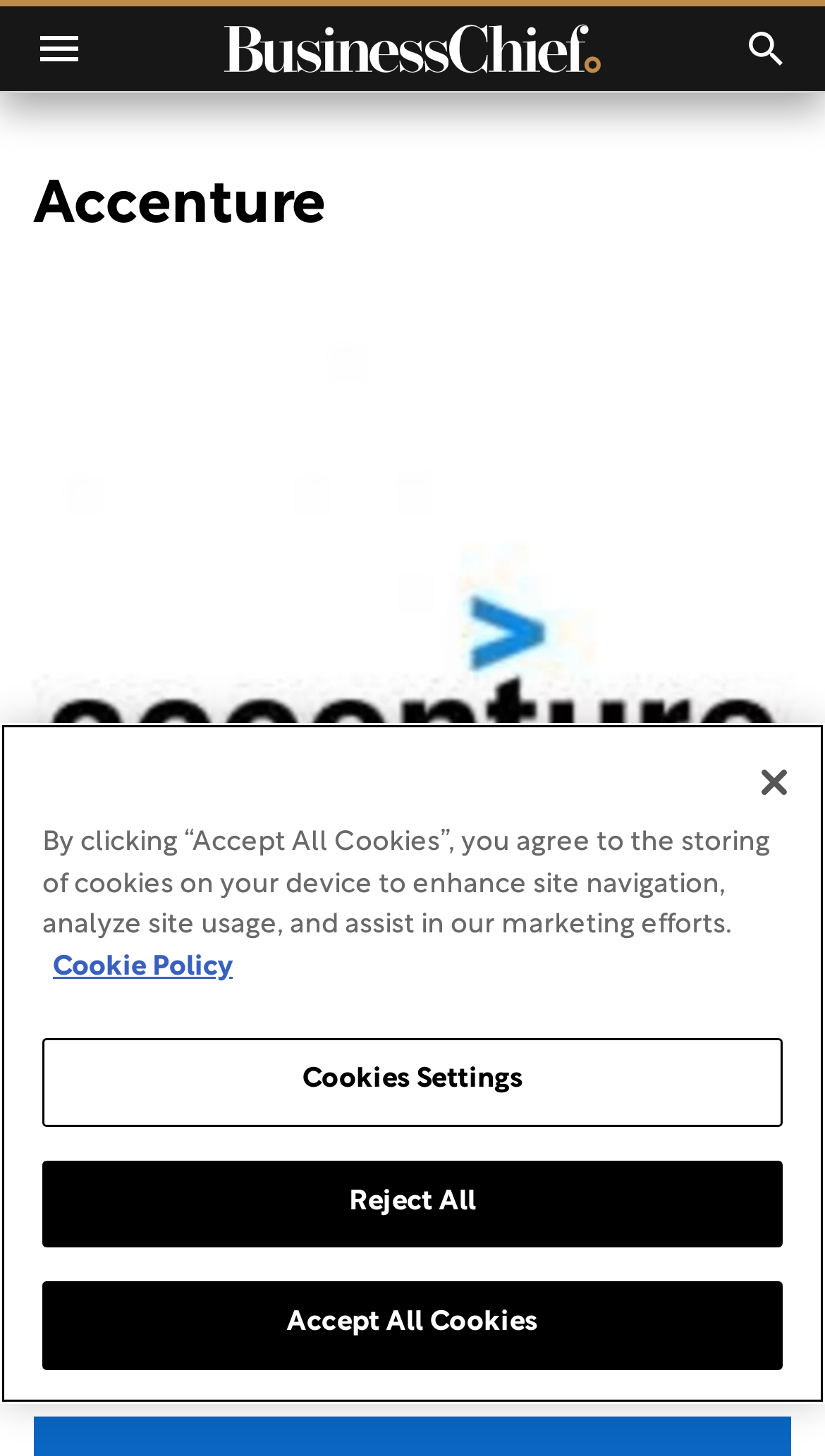What is the name of the company on the webpage?
Please answer the question as detailed as possible based on the image.

The name of the company can be found in the heading element with the text 'Accenture' which is located at the top of the webpage.